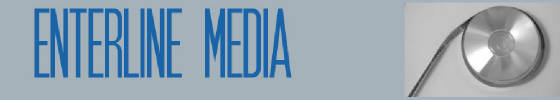What shape is the graphic accompanying the text?
Using the image, elaborate on the answer with as much detail as possible.

The caption describes the graphic as 'a circular graphic resembling a reflective disc or a film reel', which implies that the shape of the graphic is circular.